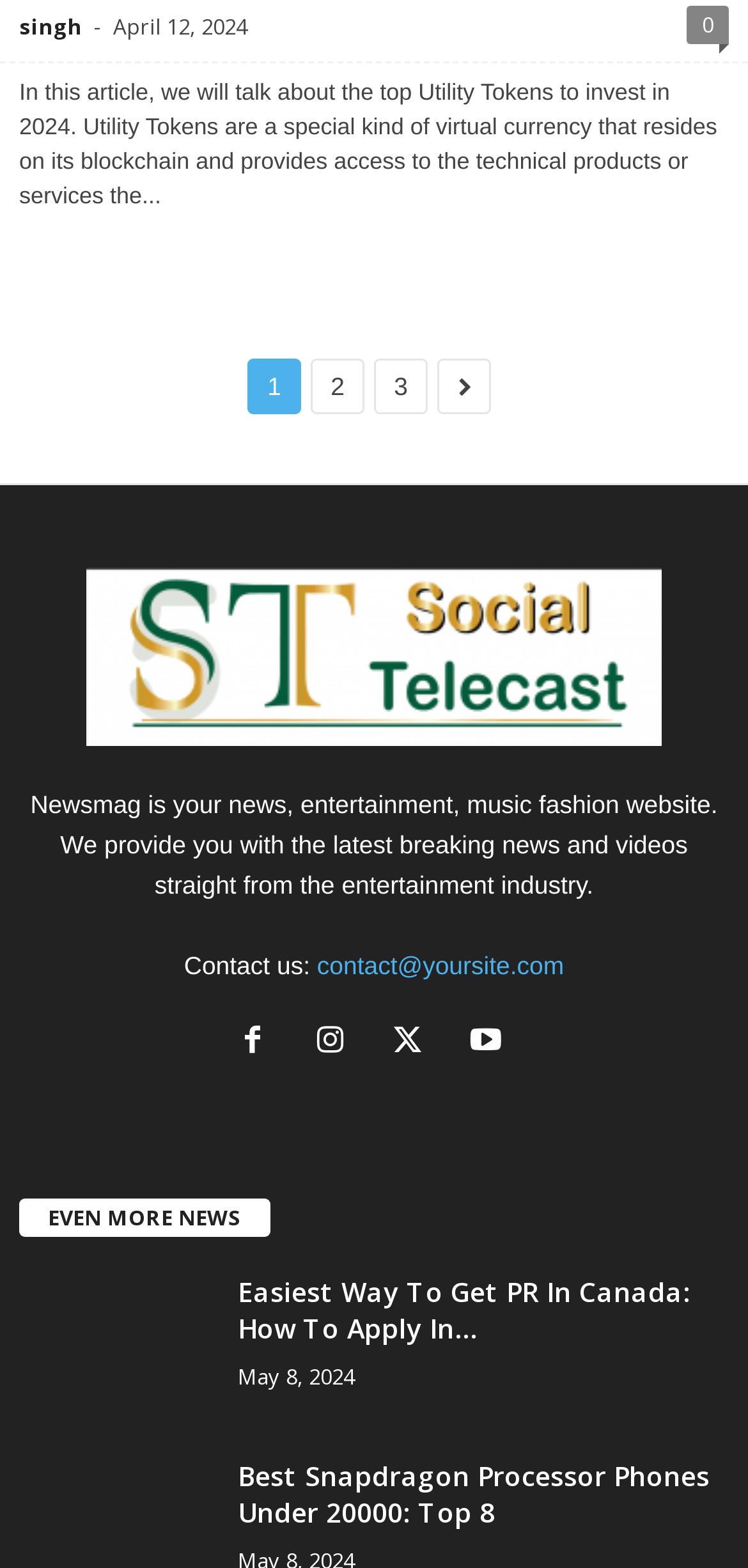Please examine the image and answer the question with a detailed explanation:
What is the date of the article about Utility Tokens?

I found the date of the article by looking at the StaticText element with the content 'April 12, 2024' which is a child of the time element with an empty string as its content.